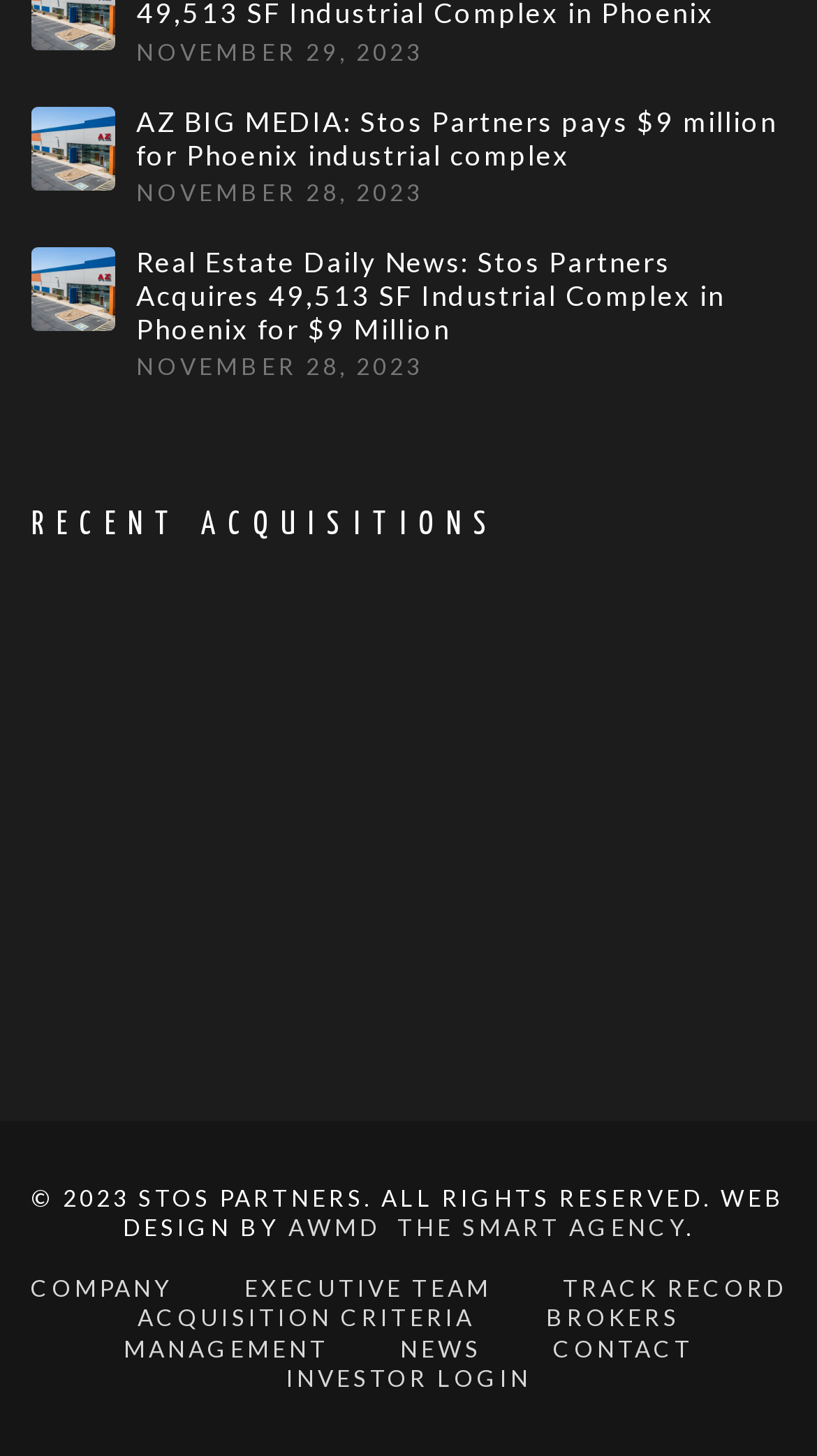Locate the bounding box coordinates of the segment that needs to be clicked to meet this instruction: "Login as an investor".

[0.35, 0.937, 0.65, 0.955]